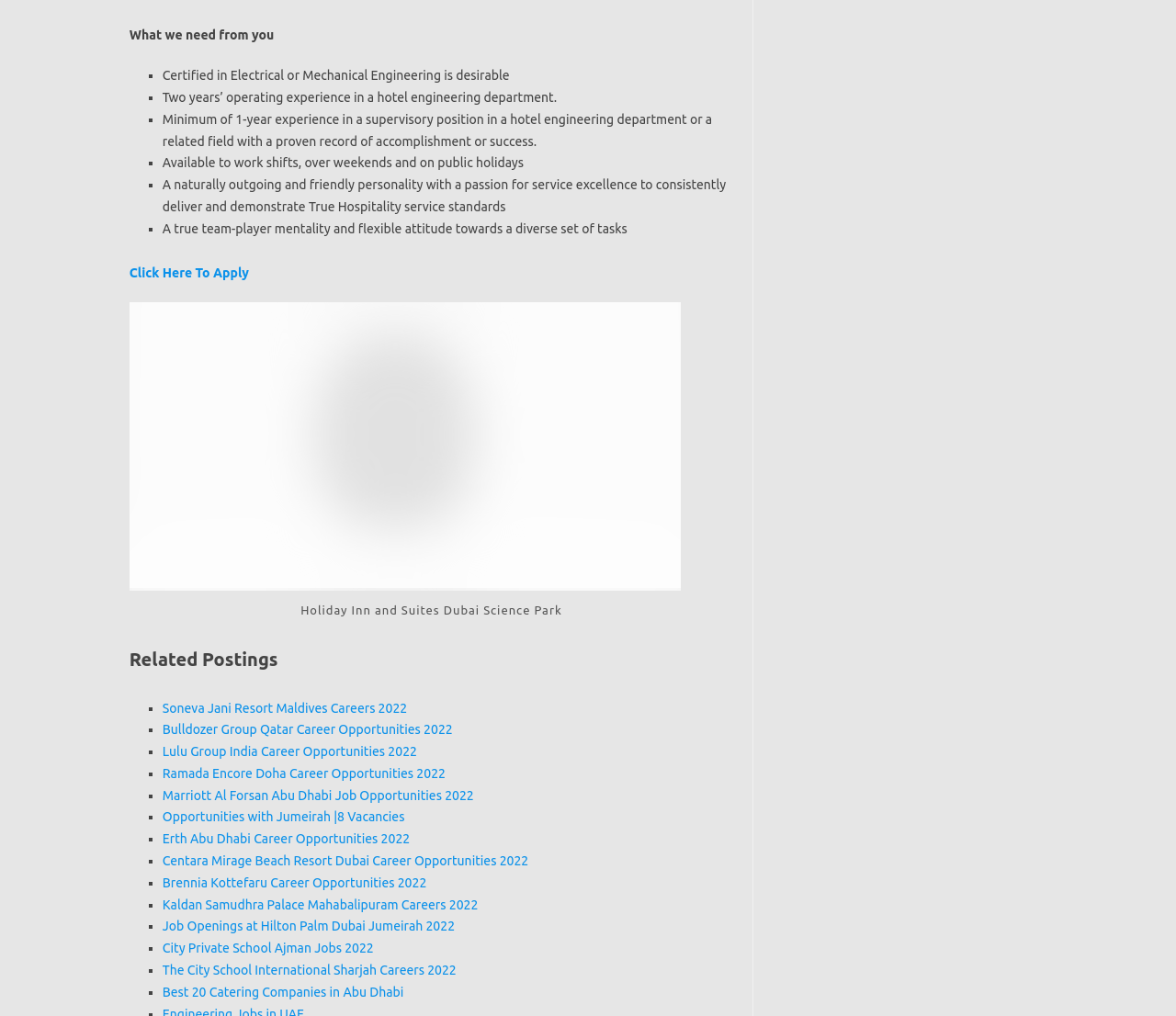Highlight the bounding box coordinates of the region I should click on to meet the following instruction: "Click on the 'Click Here To Apply' link".

[0.11, 0.248, 0.212, 0.263]